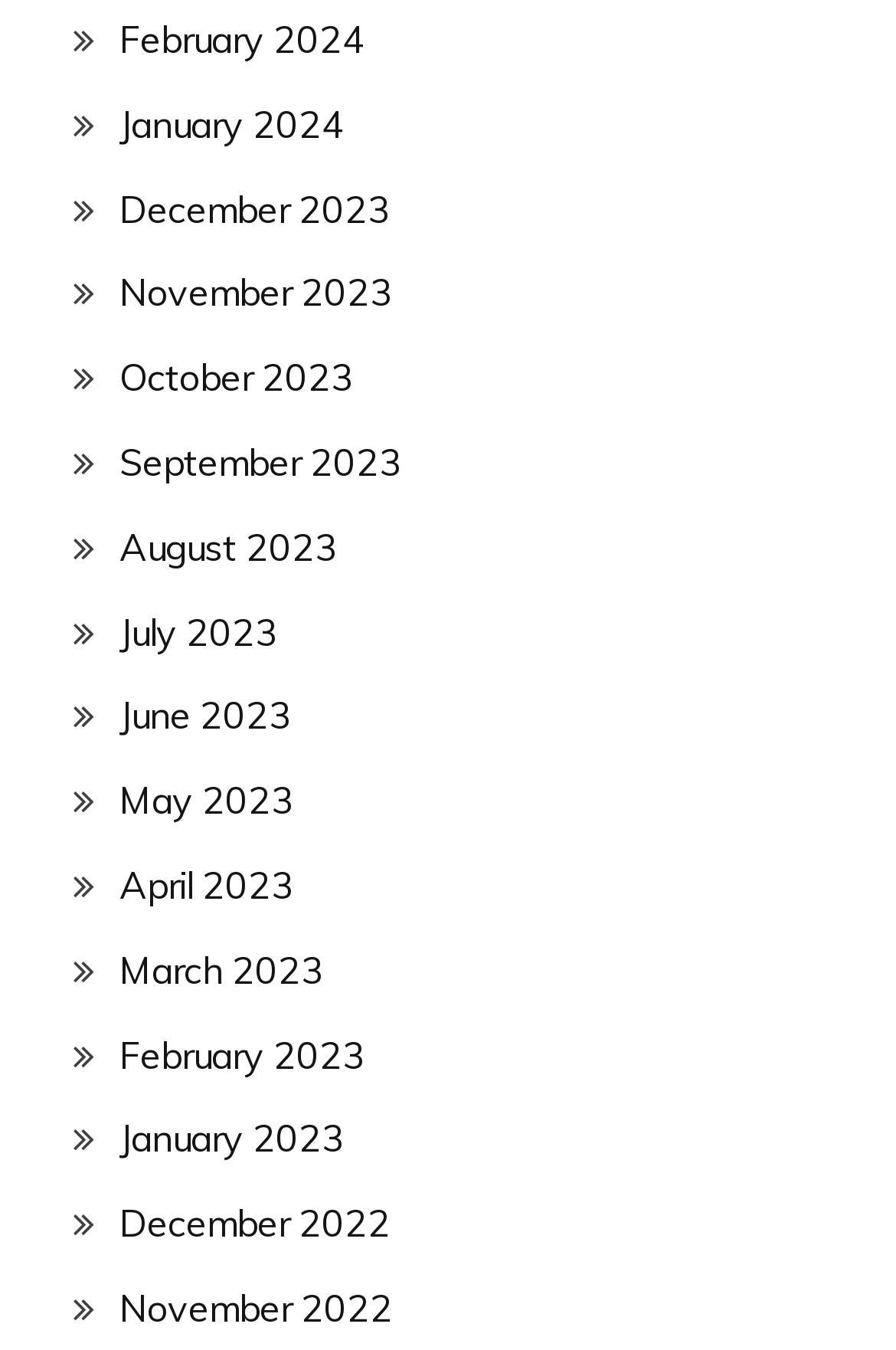What is the position of the link 'June 2023'?
Please give a detailed and thorough answer to the question, covering all relevant points.

By analyzing the y1 and y2 coordinates of the links, I determined that the link 'June 2023' is located in the middle of the list, with its y1 coordinate being 0.513 and y2 coordinate being 0.547.